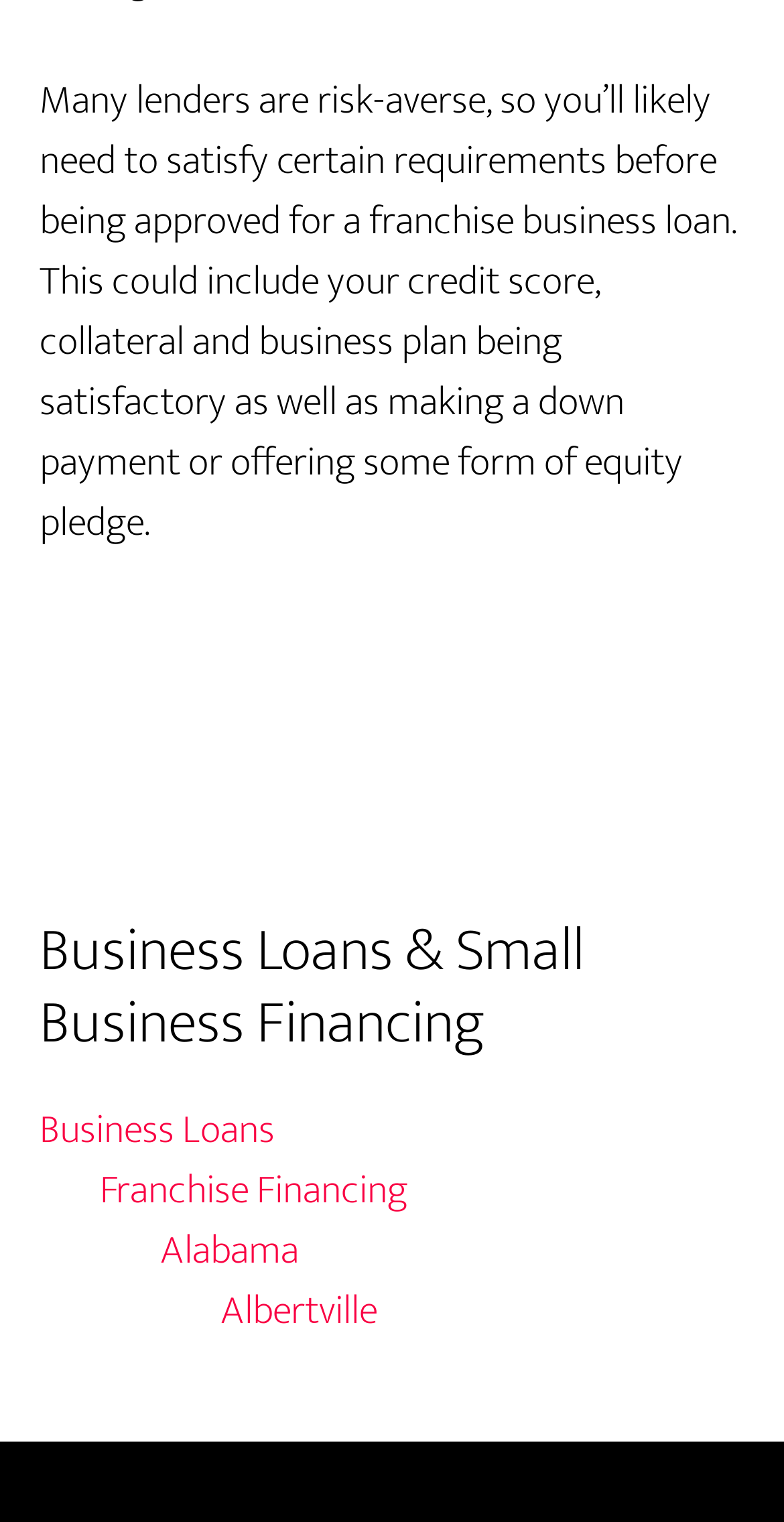What is the title of the sidebar?
Craft a detailed and extensive response to the question.

The title of the sidebar can be found in the heading element with the text 'Primary Sidebar', which is located at the top of the sidebar section.